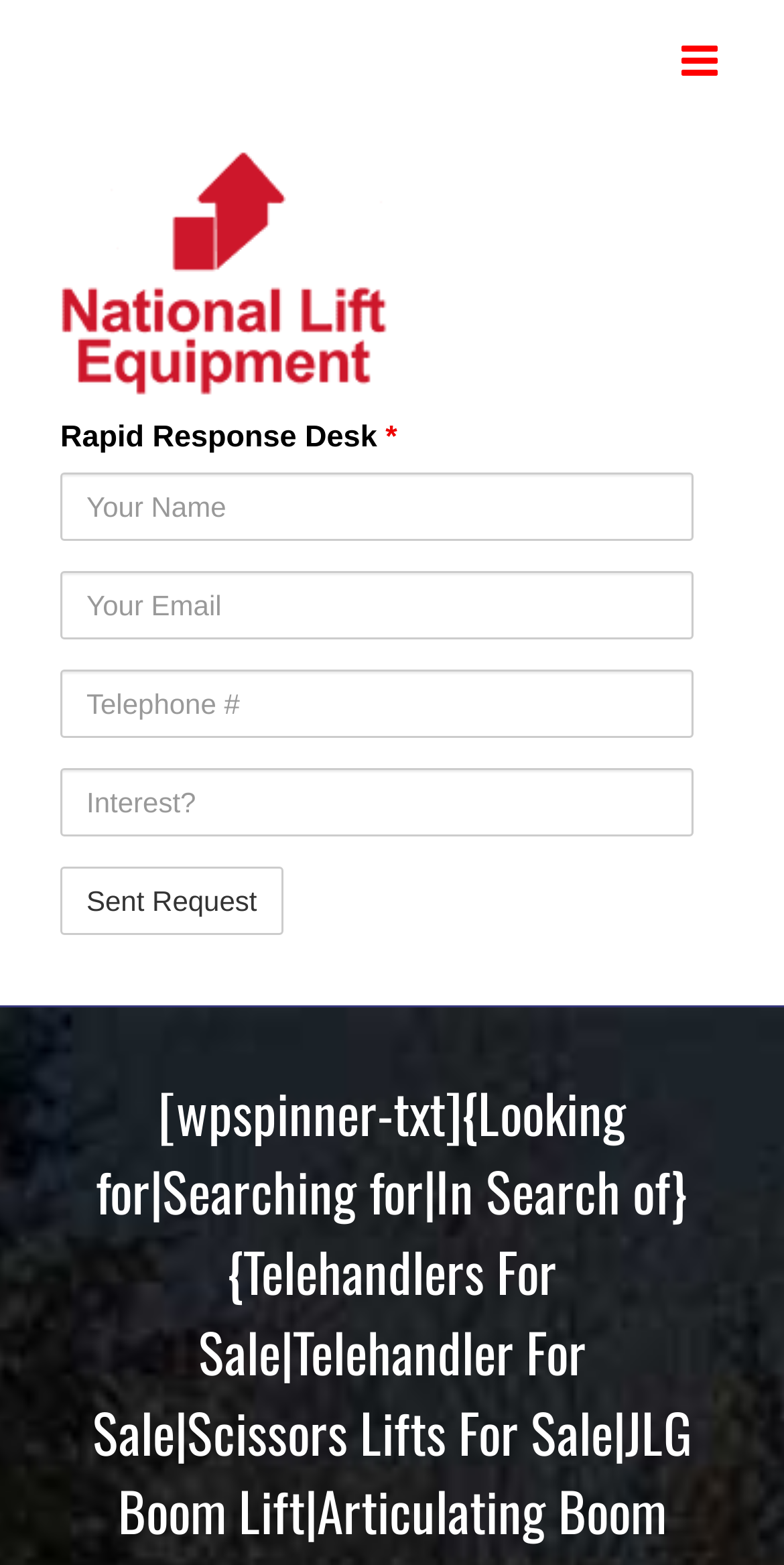What is the purpose of the 'Rapid Response Desk' form?
Examine the image and provide an in-depth answer to the question.

The 'Rapid Response Desk' form is located at the top of the webpage and contains input fields for 'Rapid Response Desk', 'Your Email:', 'Your Number:', and 'Interested in?'. The form also has a 'Sent Request' button. Based on the layout and content of the form, it is likely that the purpose of the form is to send a request to the website owner or administrator.